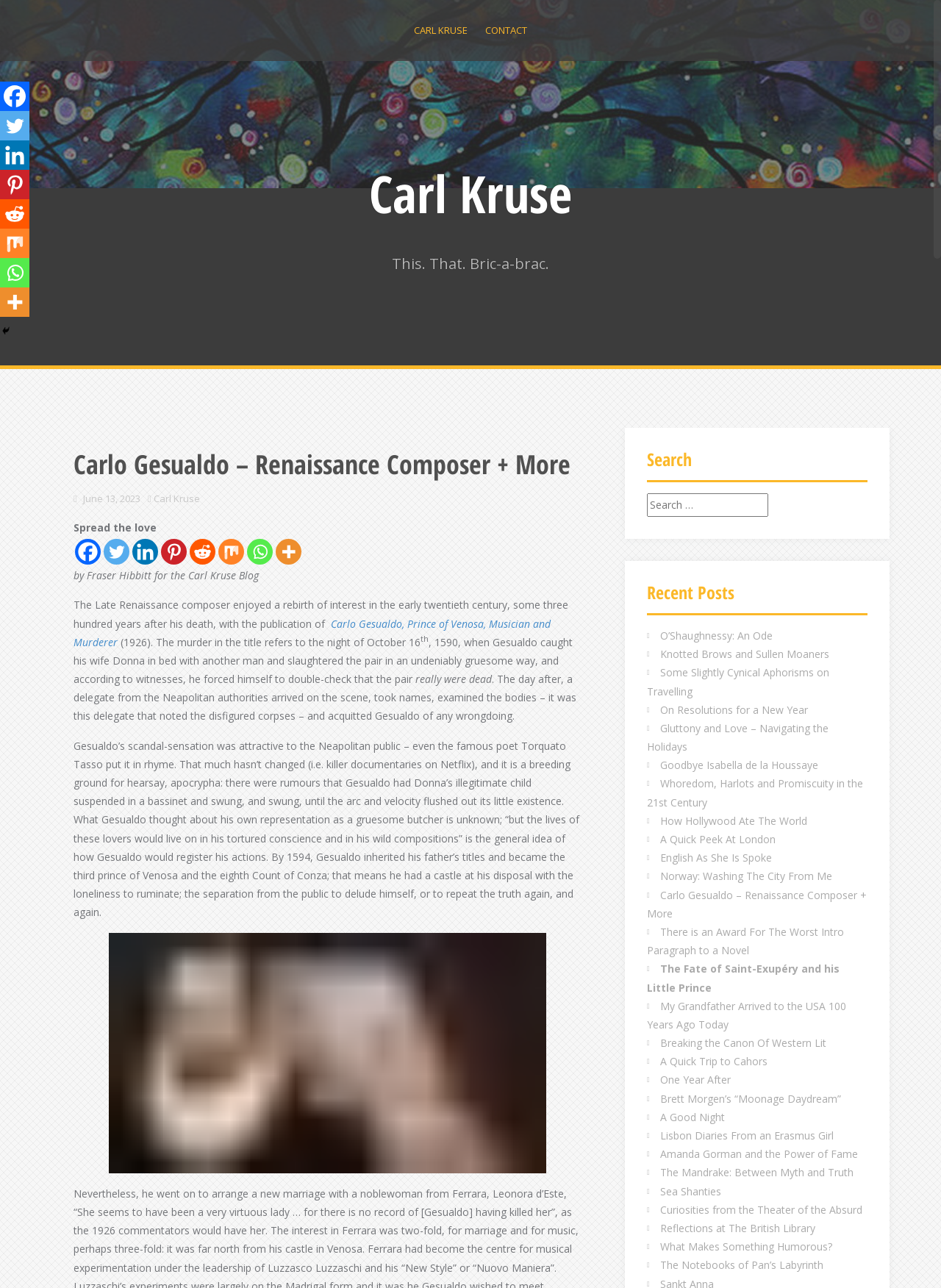Determine the bounding box coordinates of the region I should click to achieve the following instruction: "Click on the 'Carlo Gesualdo – Renaissance Composer + More' link". Ensure the bounding box coordinates are four float numbers between 0 and 1, i.e., [left, top, right, bottom].

[0.078, 0.349, 0.617, 0.372]